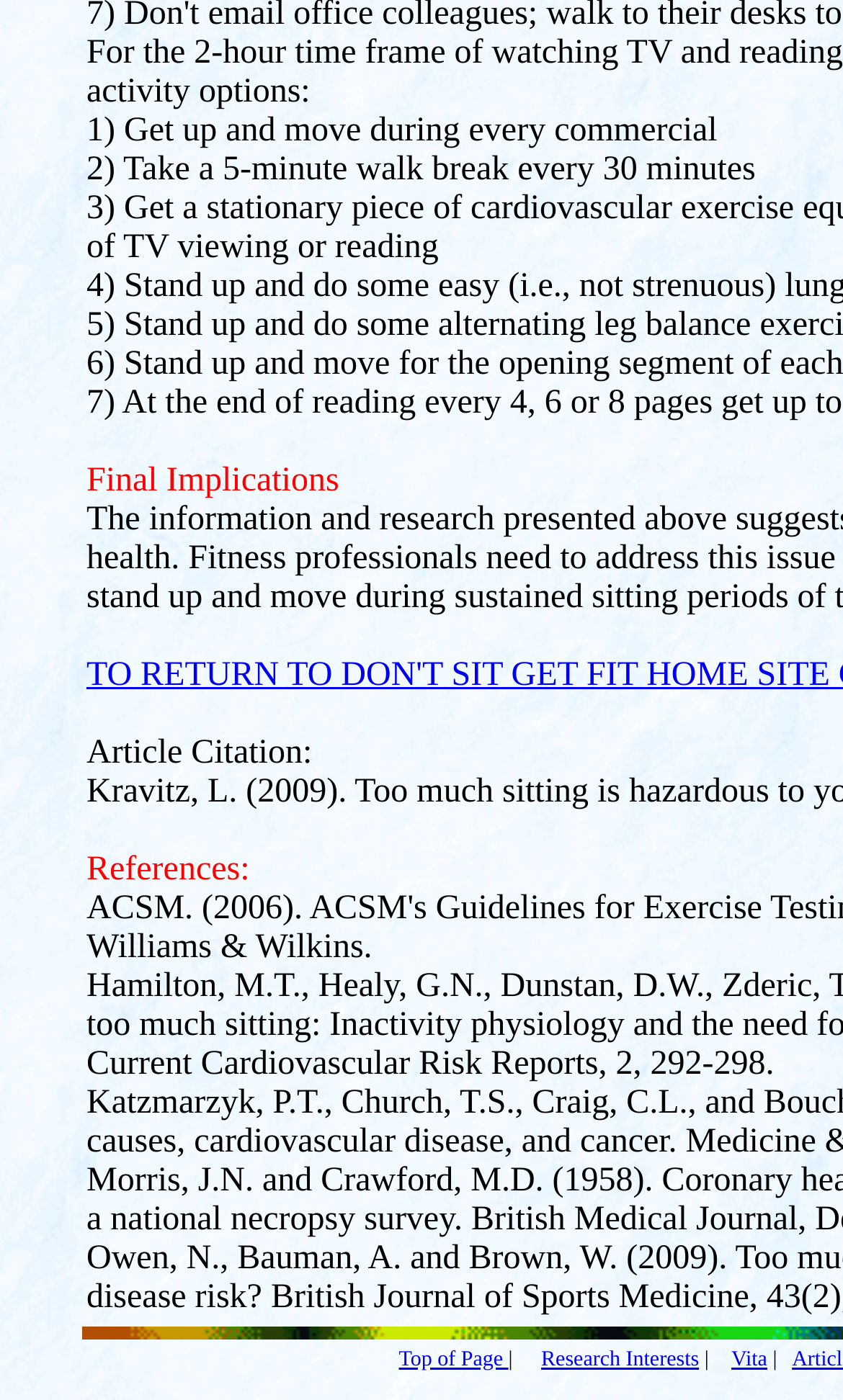Show the bounding box coordinates for the HTML element described as: "Top of Page".

[0.473, 0.955, 0.603, 0.981]